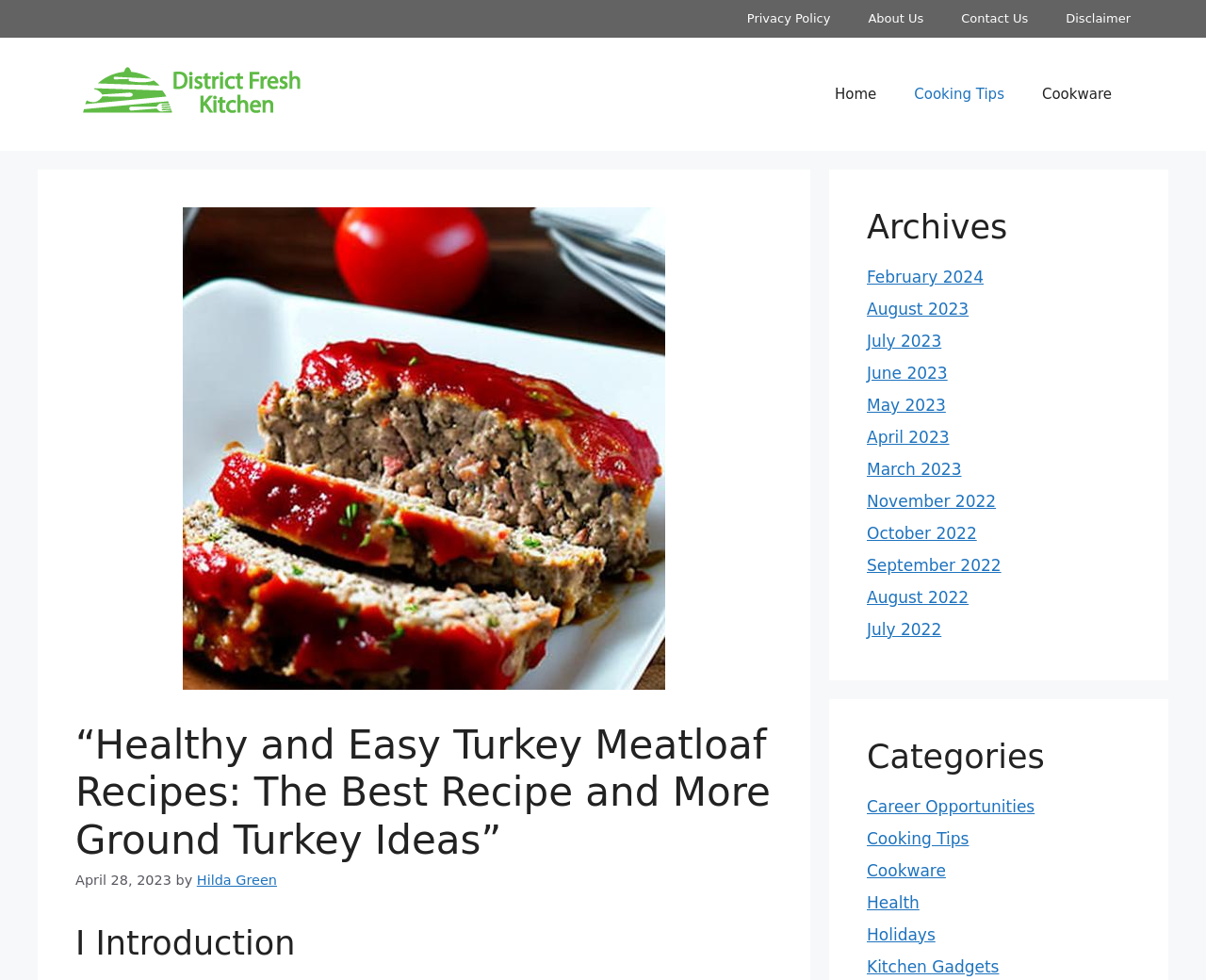Determine the bounding box coordinates of the clickable element necessary to fulfill the instruction: "Click on the 'Home' link". Provide the coordinates as four float numbers within the 0 to 1 range, i.e., [left, top, right, bottom].

[0.677, 0.067, 0.742, 0.125]